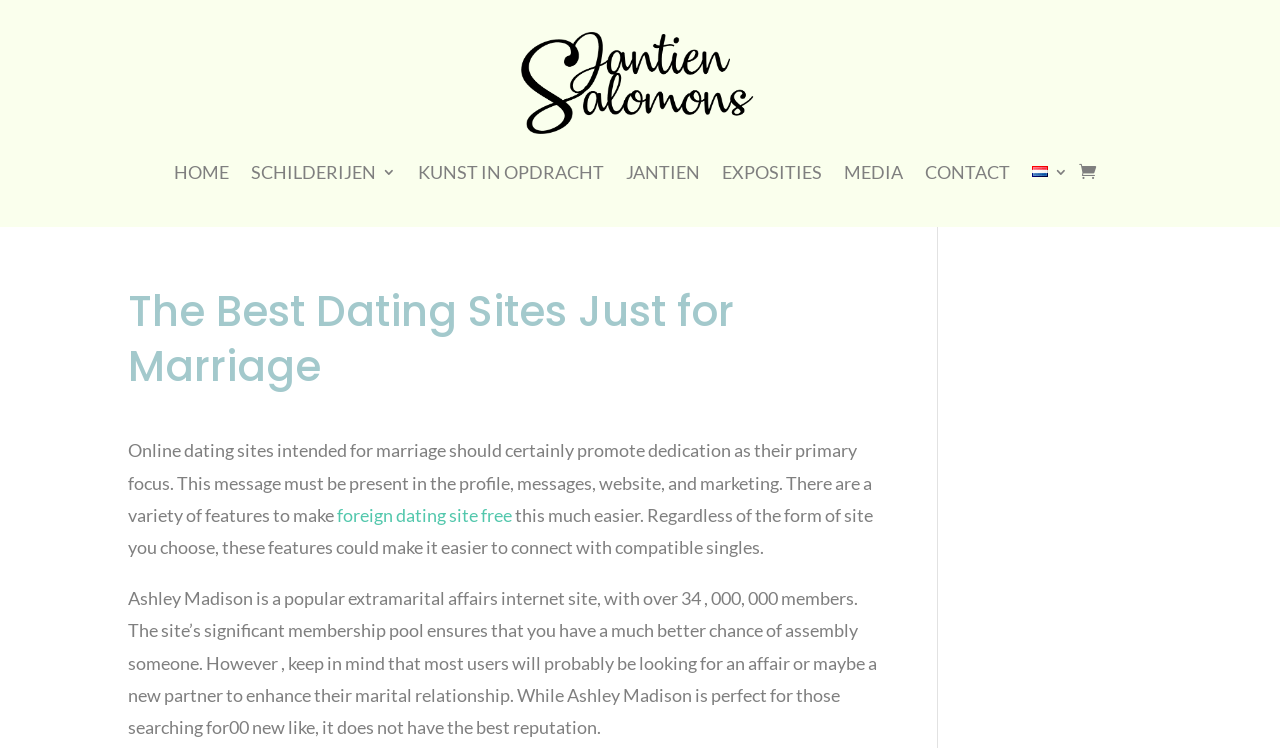Find the bounding box coordinates of the element you need to click on to perform this action: 'Click the HOME link'. The coordinates should be represented by four float values between 0 and 1, in the format [left, top, right, bottom].

[0.136, 0.179, 0.179, 0.281]